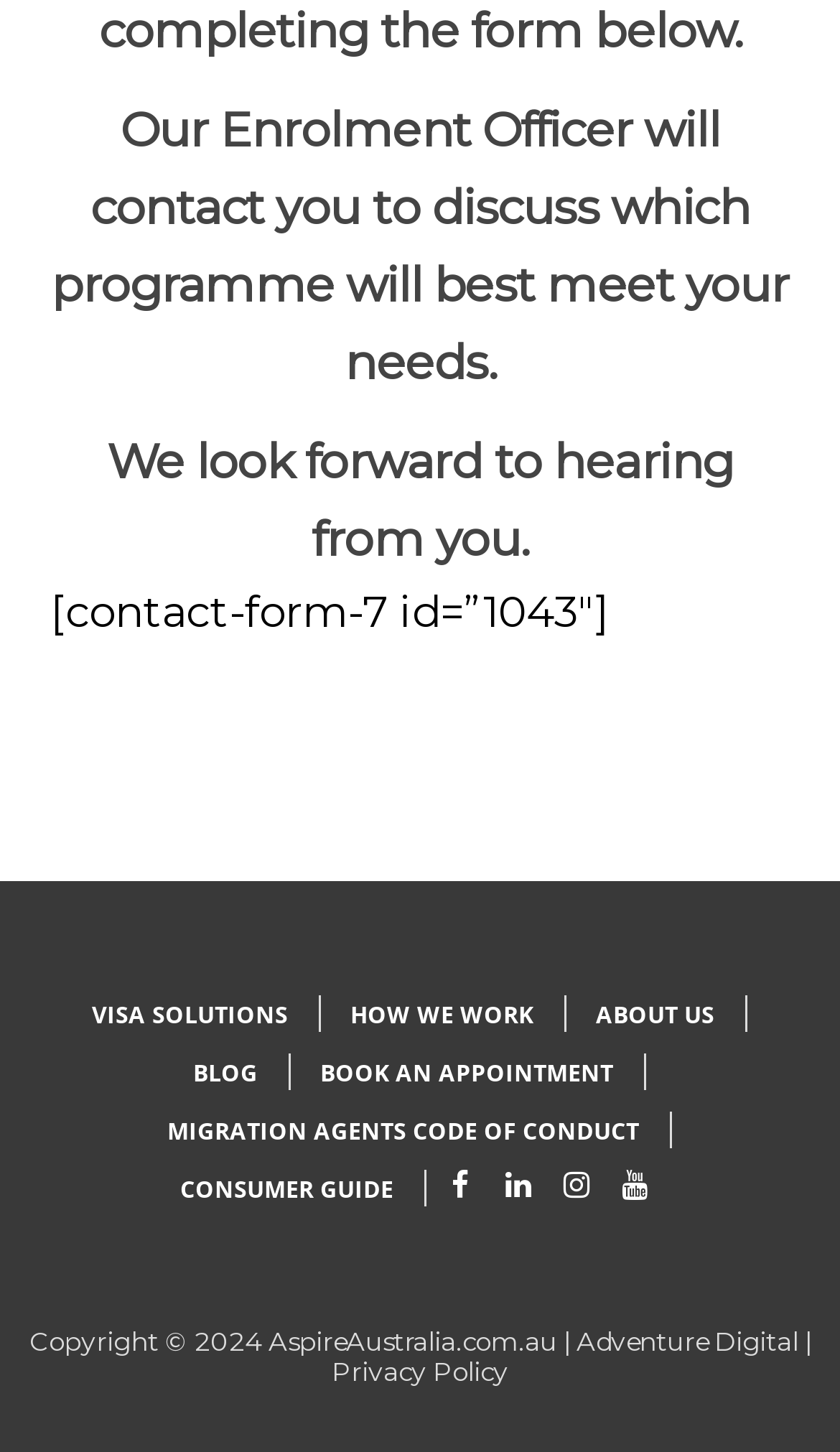Identify the bounding box coordinates of the section to be clicked to complete the task described by the following instruction: "Book an appointment". The coordinates should be four float numbers between 0 and 1, formatted as [left, top, right, bottom].

[0.36, 0.725, 0.75, 0.752]